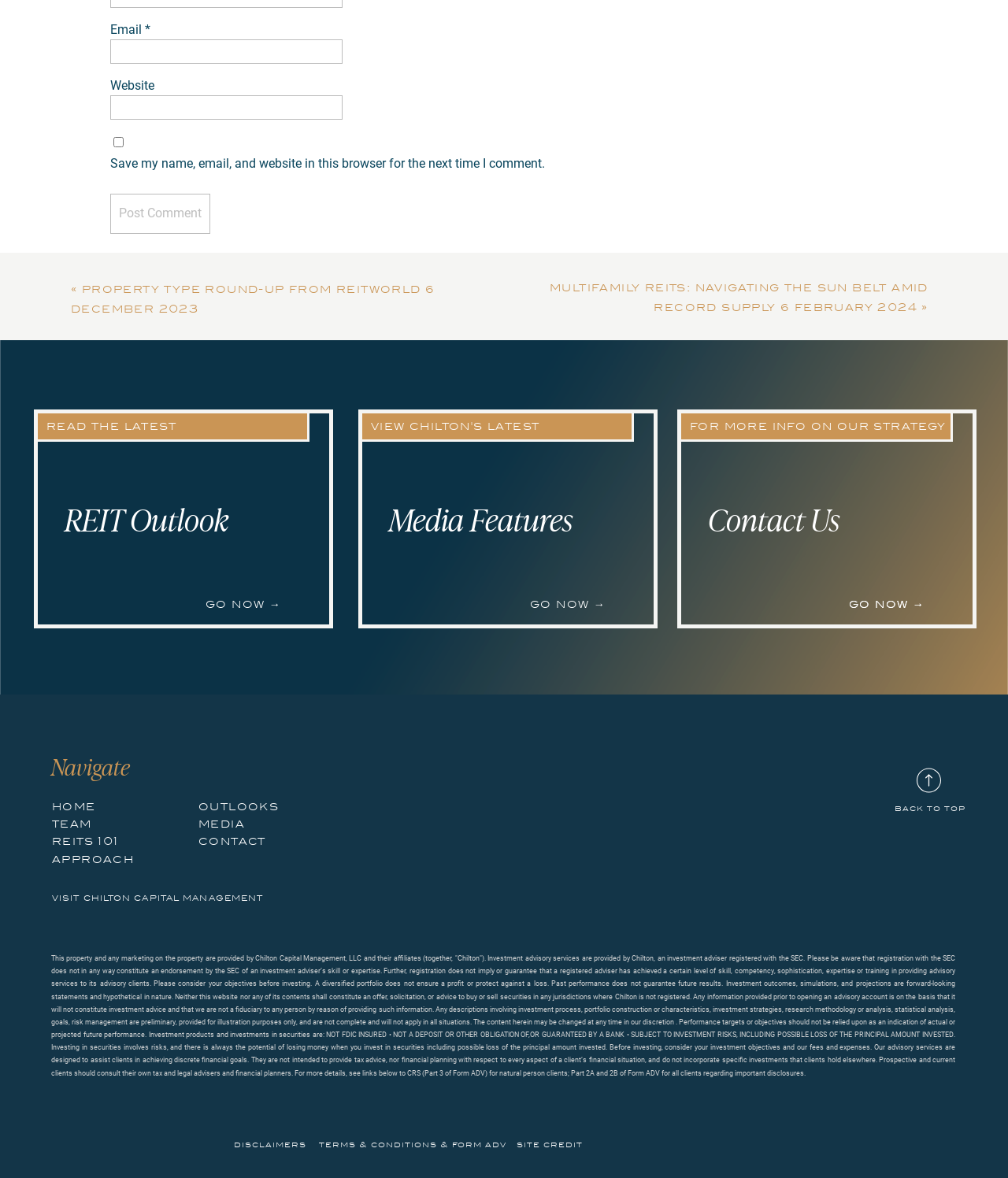Can you find the bounding box coordinates of the area I should click to execute the following instruction: "Click 'back to top'"?

[0.873, 0.68, 0.973, 0.694]